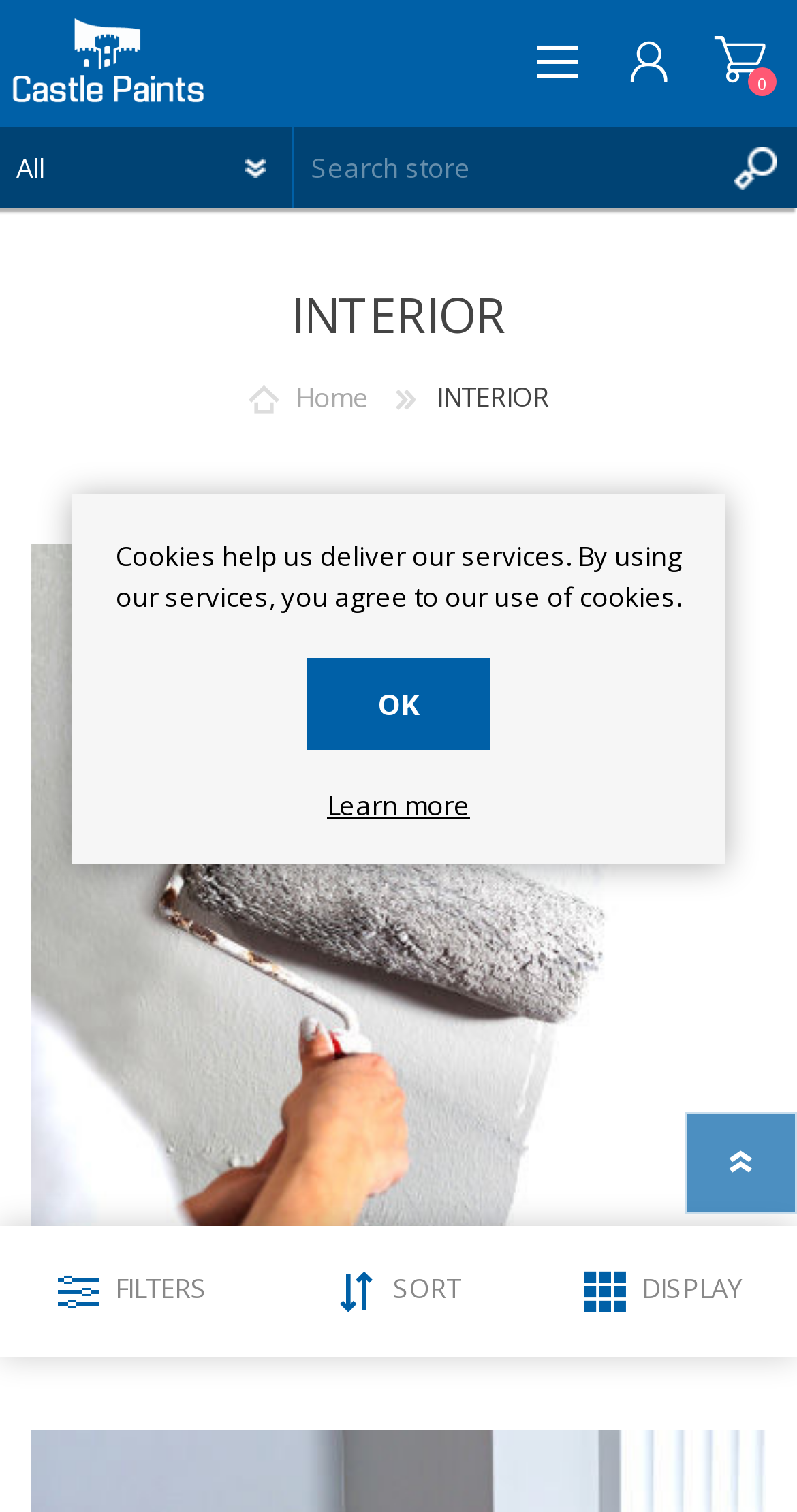Answer the following inquiry with a single word or phrase:
What is the sub-category displayed below the 'INTERIOR' category?

INTERIOR WALLS & CEILINGS